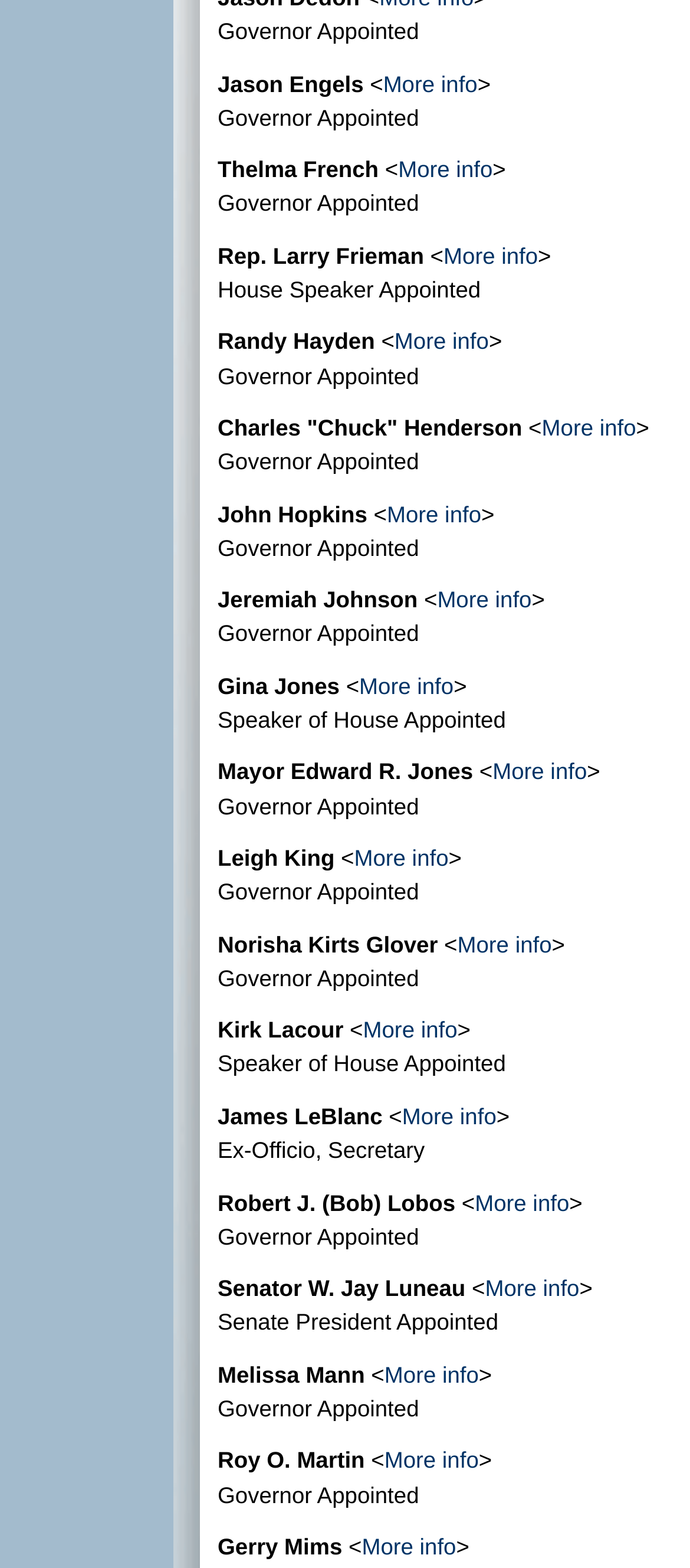Locate the bounding box coordinates of the clickable region necessary to complete the following instruction: "View more information about Jason Engels". Provide the coordinates in the format of four float numbers between 0 and 1, i.e., [left, top, right, bottom].

[0.555, 0.045, 0.692, 0.062]